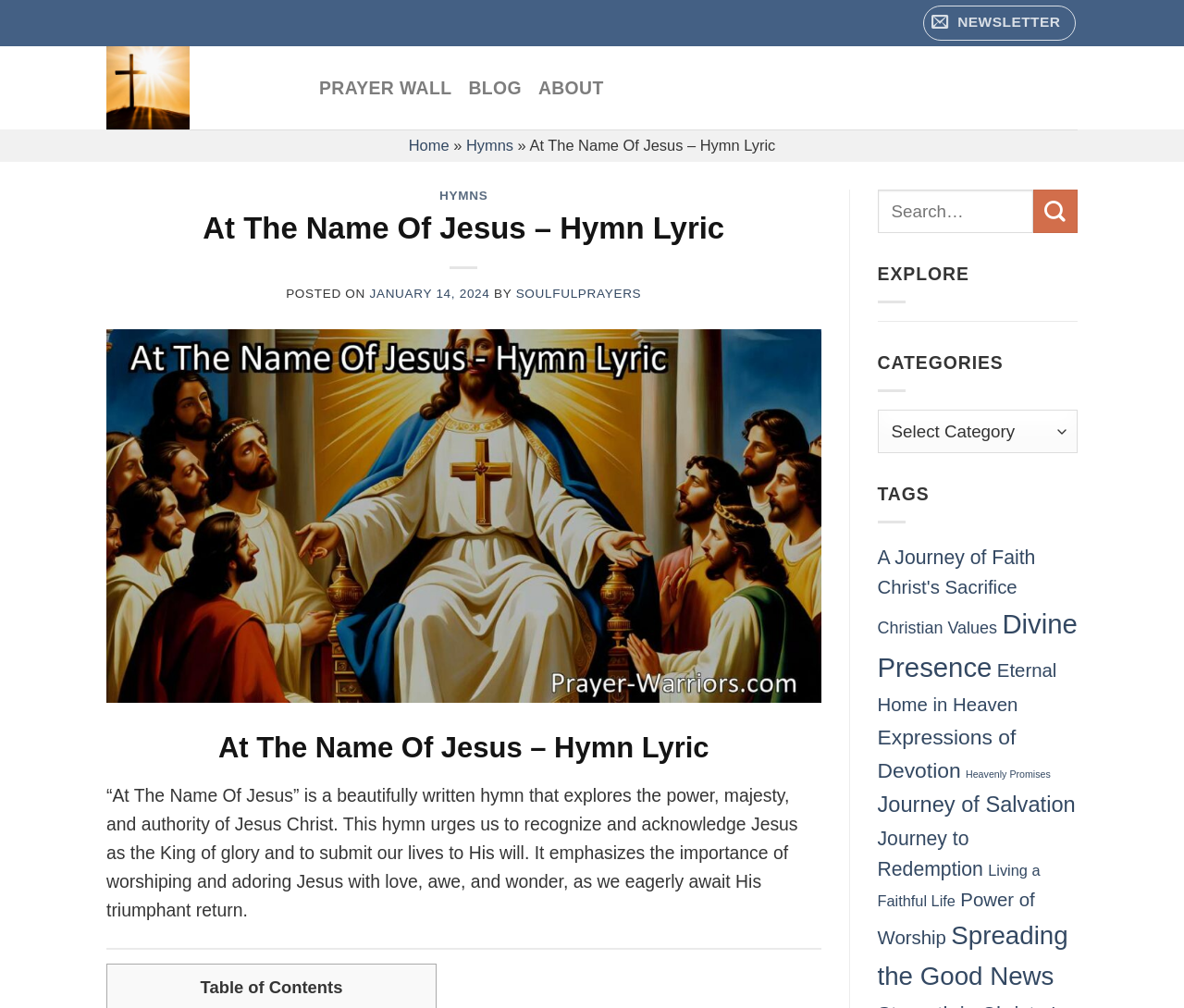What are the categories listed on the webpage?
Please give a detailed and thorough answer to the question, covering all relevant points.

I inferred this answer by looking at the combobox element with the label 'Categories' and the list of links below it, which suggests that the webpage lists various categories such as 'A Journey of Faith', 'Christ's Sacrifice', etc.